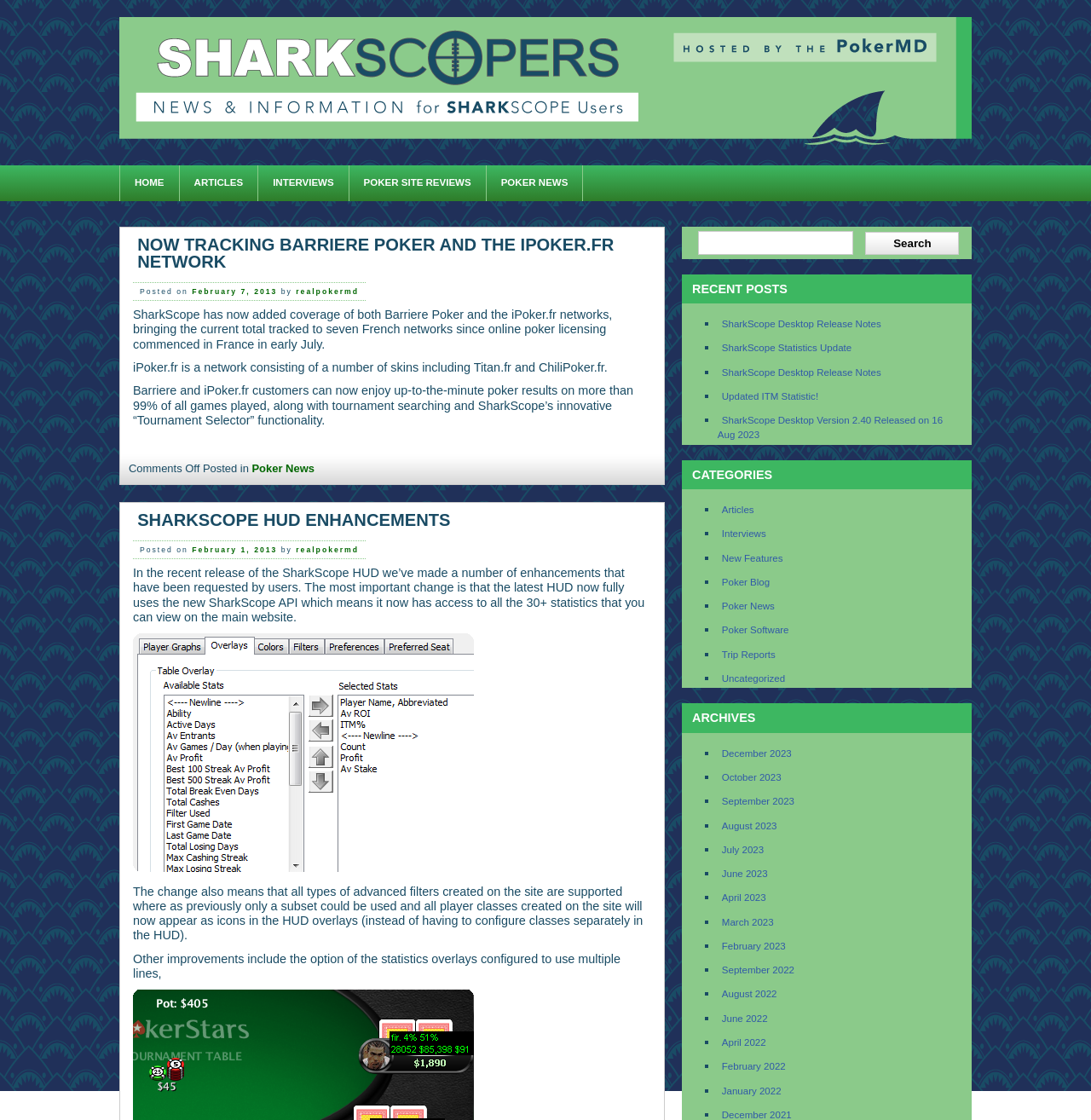What is the functionality of the 'Tournament Selector'?
Please look at the screenshot and answer in one word or a short phrase.

Not mentioned